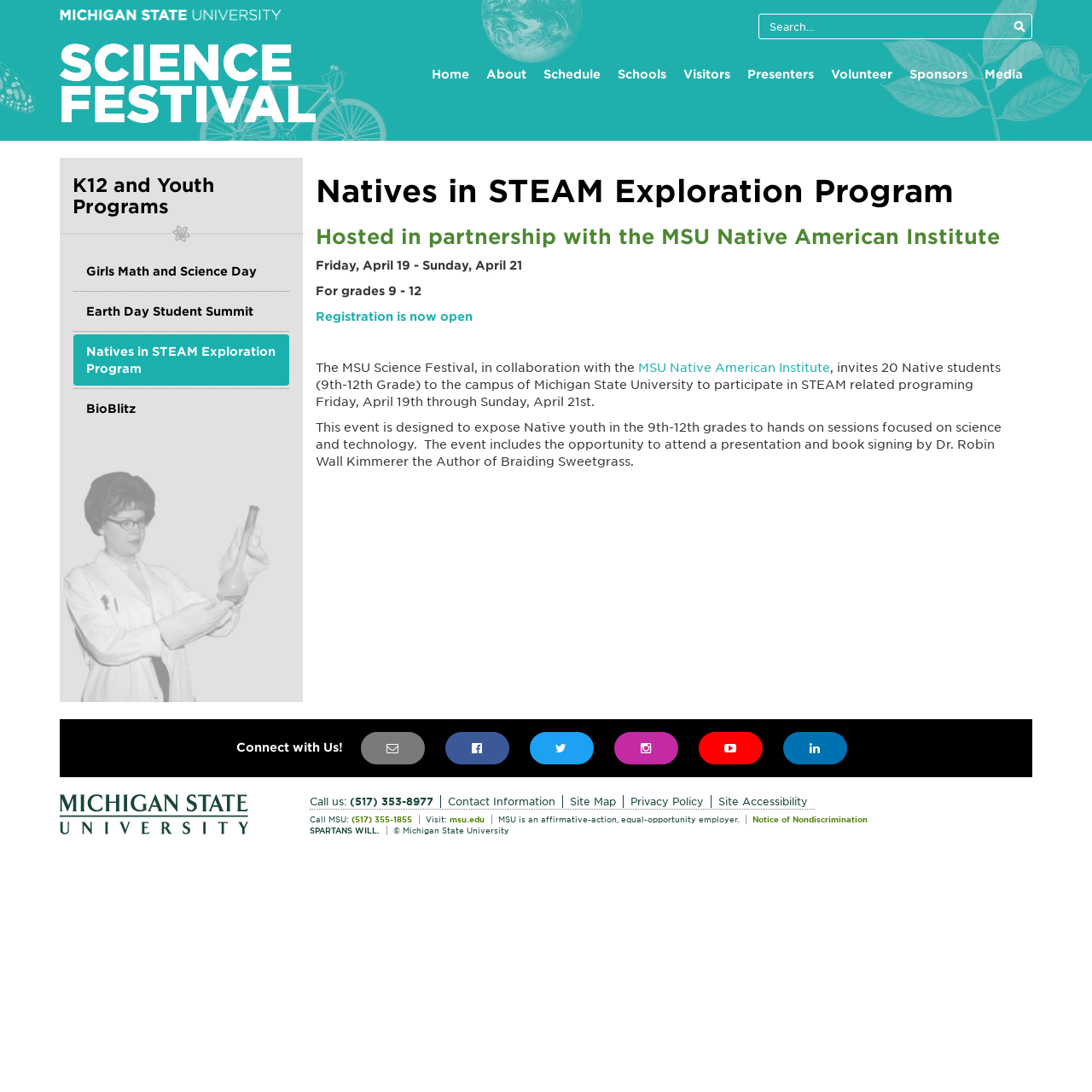Identify the bounding box coordinates of the region that needs to be clicked to carry out this instruction: "Search for news". Provide these coordinates as four float numbers ranging from 0 to 1, i.e., [left, top, right, bottom].

None